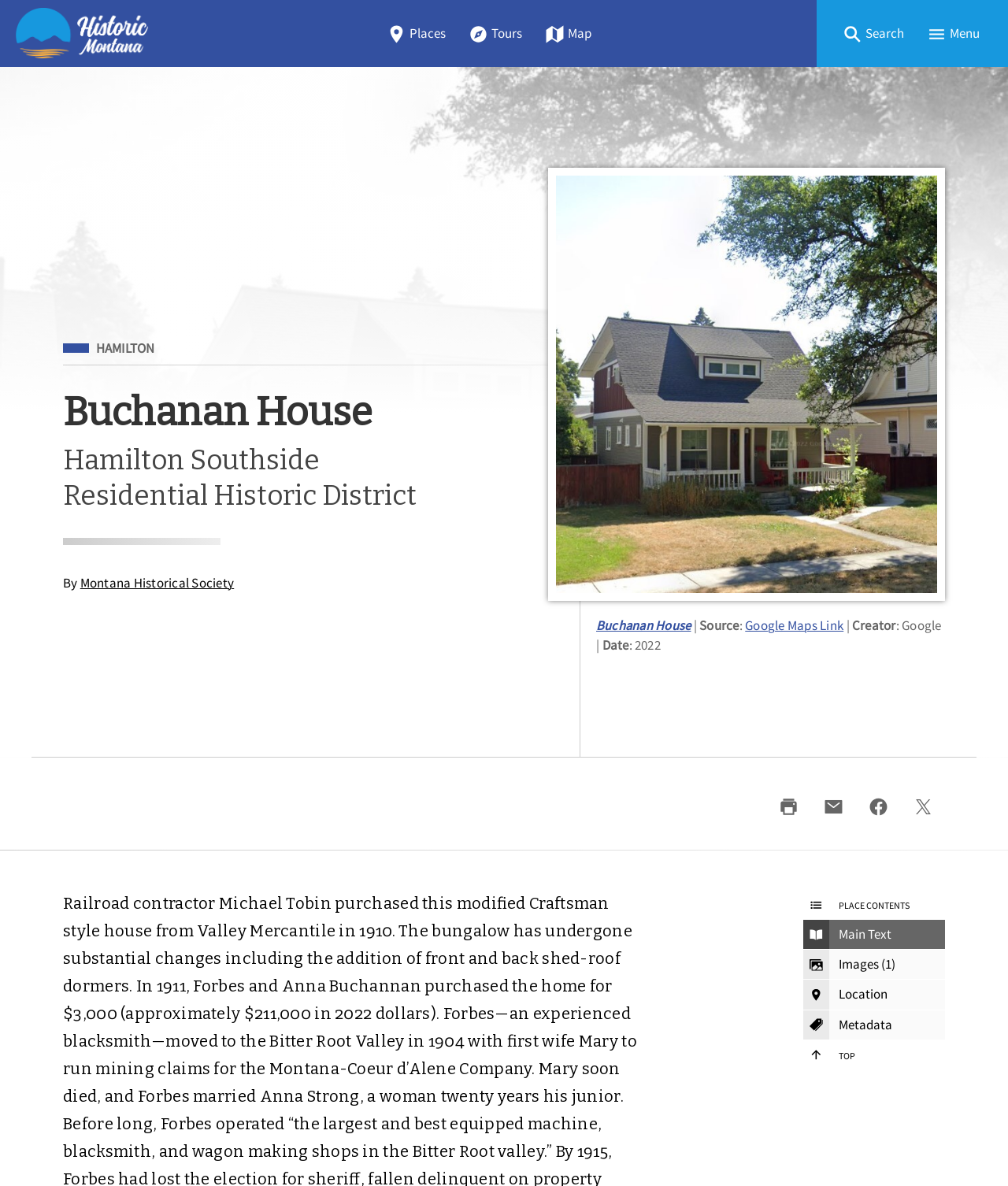Describe all the key features and sections of the webpage thoroughly.

This webpage is about the Buchanan House, a historic residence in the Hamilton Southside Residential Historic District. At the top, there is a main navigation bar with links to "Home", "Places", "Tours", "Map", and a search button. Each link has a corresponding icon. Below the navigation bar, there is a header section with a title "Buchanan House" and a subtitle "Hamilton Southside Residential Historic District". 

To the right of the title, there is a figure with an image of the Buchanan House, accompanied by a caption that provides information about the source, creator, and date of the image. Below the figure, there is a section with links to "print", "email", "facebook", and "twitter", each with a corresponding icon.

The main content of the webpage is divided into sections, including "Place Contents", "Main Text", "Images (1)", "Location", "Metadata", and "Top". Each section has a corresponding icon. The "Main Text" section contains a brief description of the Buchanan House, stating that it was purchased by railroad contractor Michael Tobin in 1910 and has undergone substantial changes, including the addition of front and back shed-roof dormers.